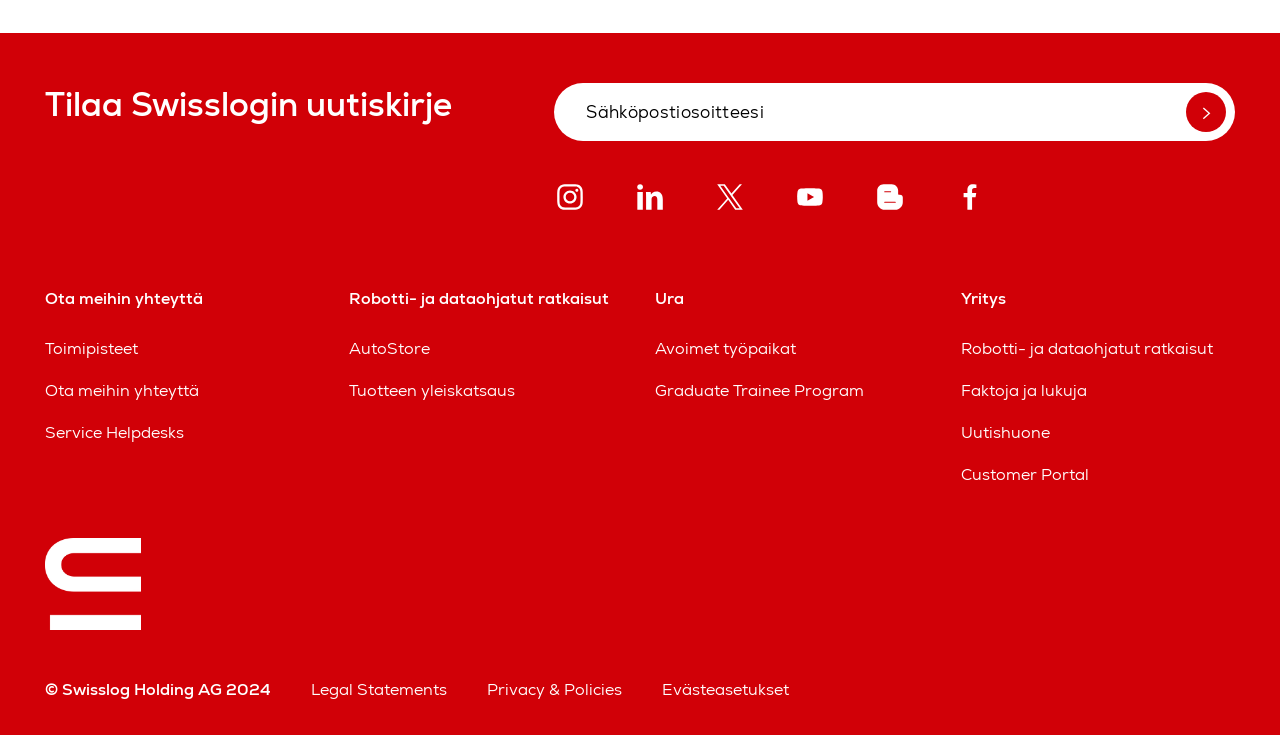What are the main categories listed on the webpage?
Look at the webpage screenshot and answer the question with a detailed explanation.

The webpage has three main categories listed, which are 'Robotti- ja dataohjatut ratkaisut' (Robotics and data-driven solutions), 'Ura' (Career), and 'Yritys' (Company), each with their respective sub-links and descriptions.